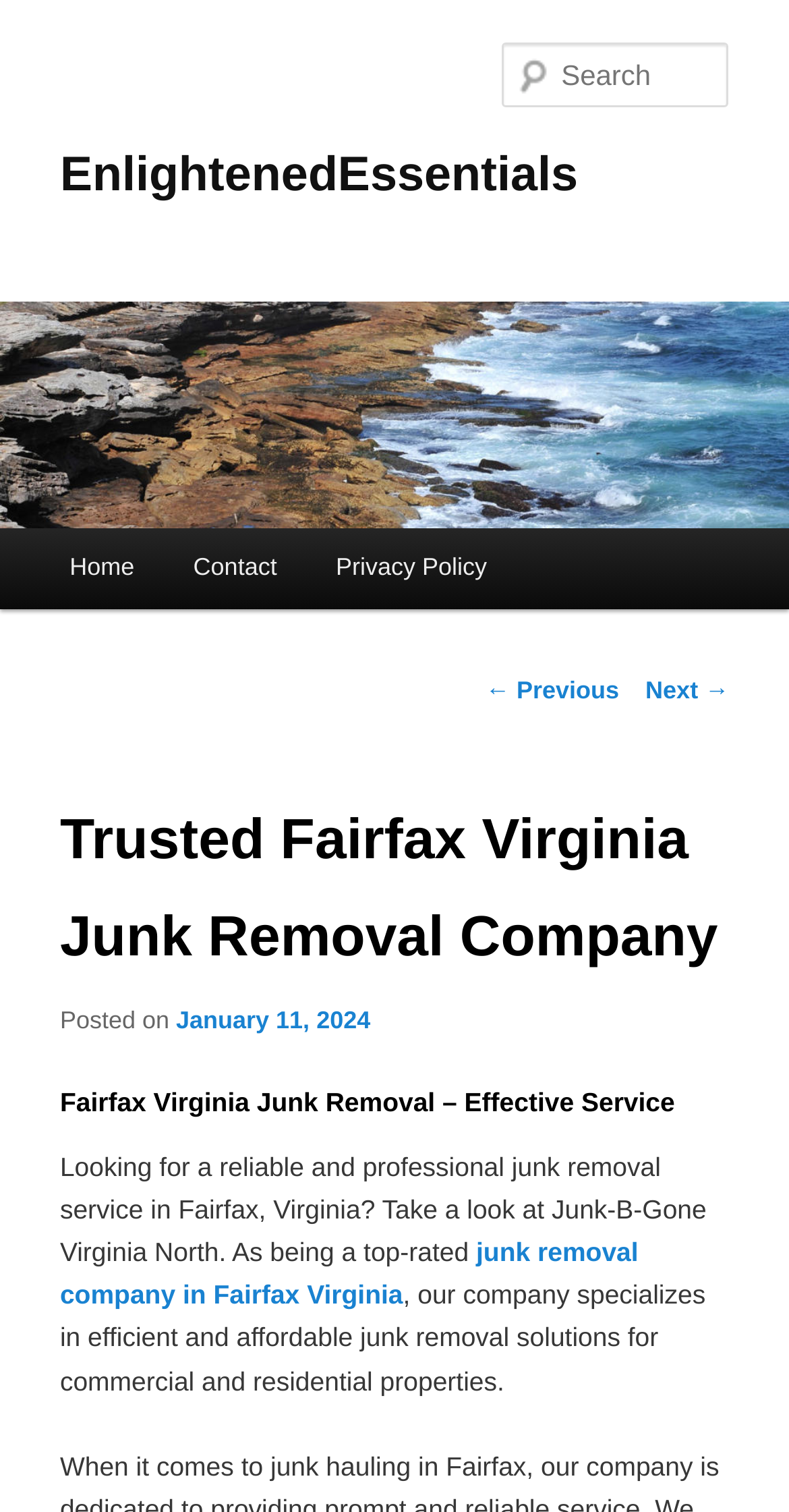What is the name of the company?
Relying on the image, give a concise answer in one word or a brief phrase.

EnlightenedEssentials